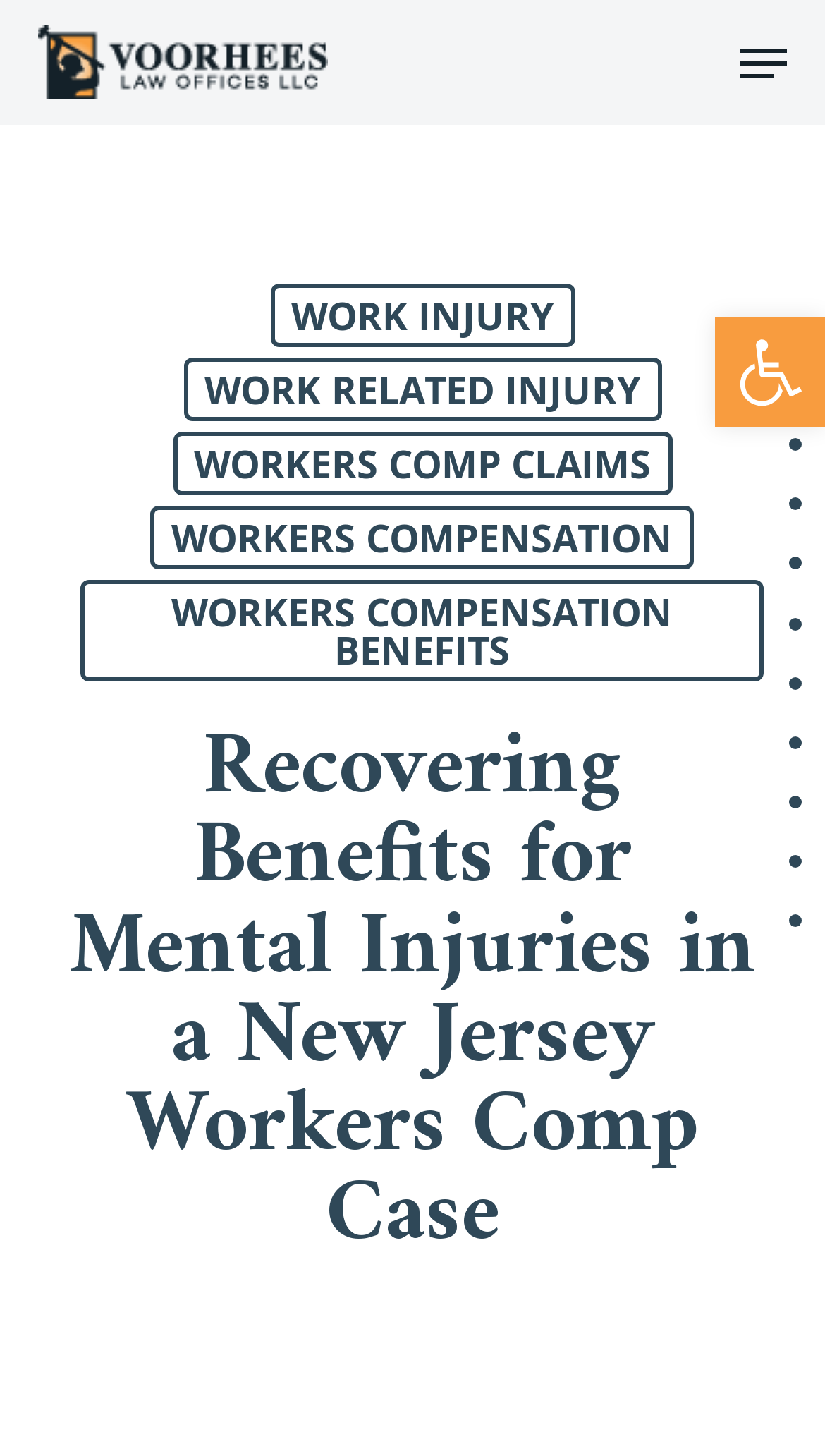Locate and extract the text of the main heading on the webpage.

Recovering Benefits for Mental Injuries in a New Jersey Workers Comp Case